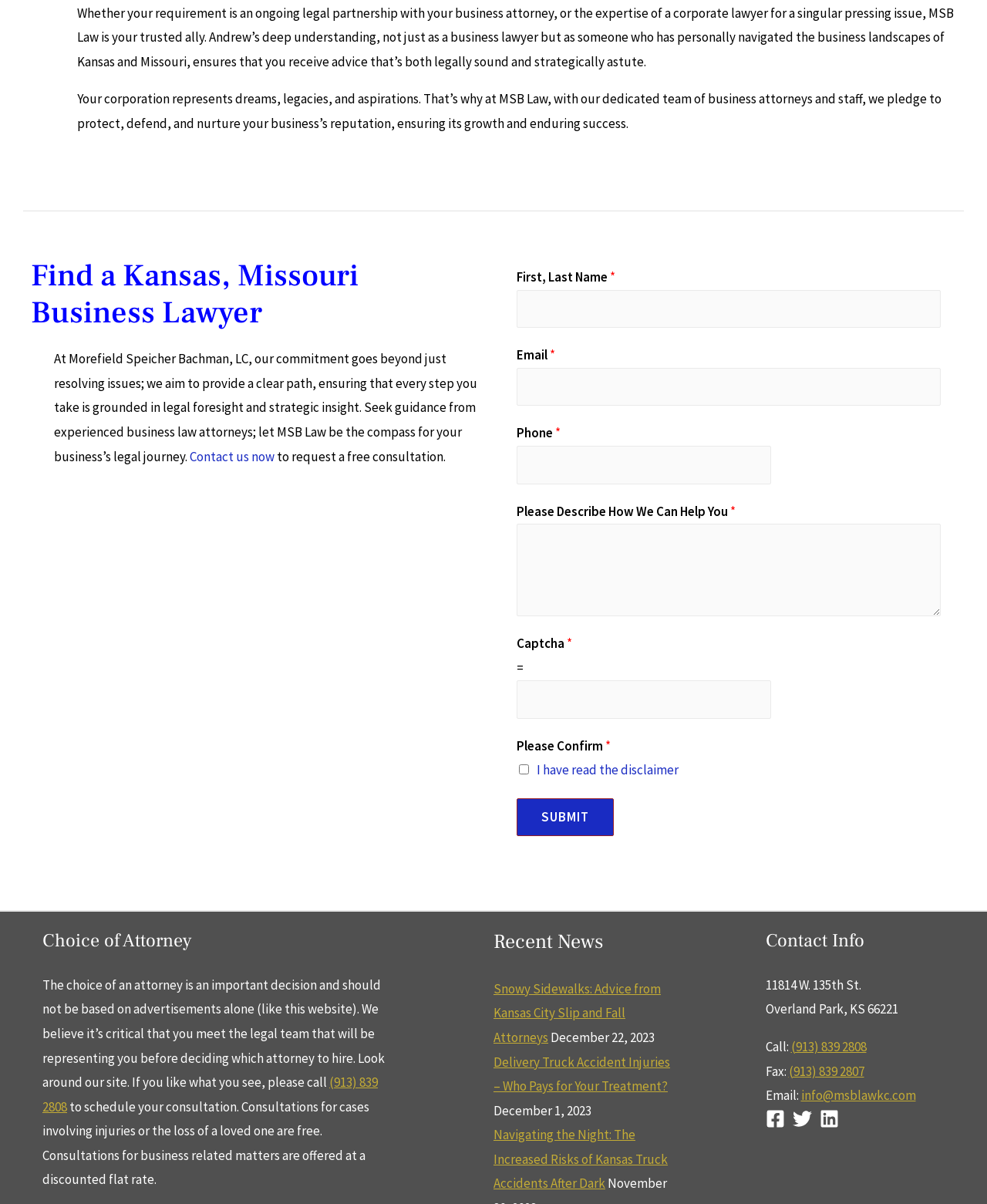Answer in one word or a short phrase: 
What is the location of MSB Law?

Overland Park, KS 66221